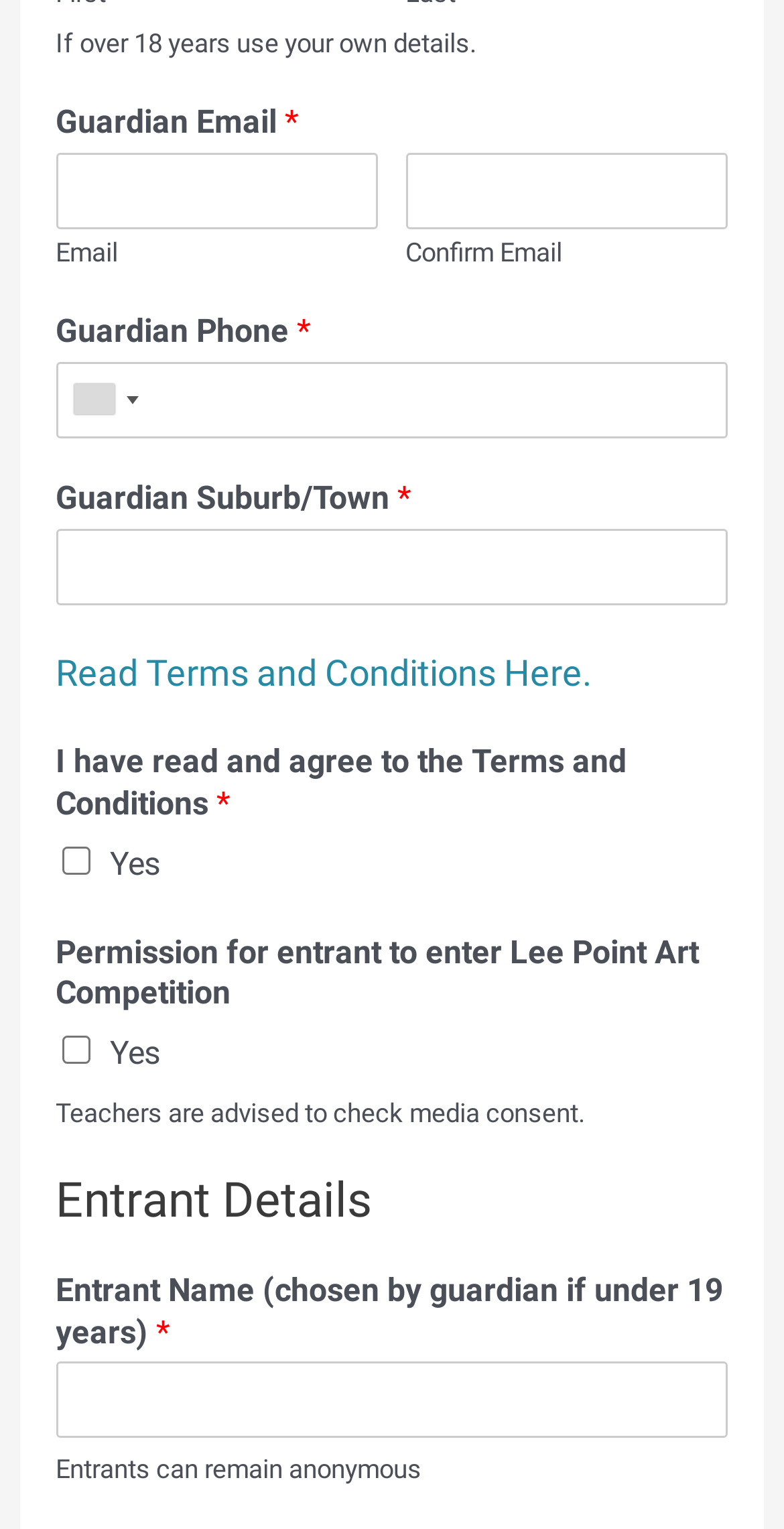Please study the image and answer the question comprehensively:
What is the purpose of the link at the bottom of the page?

The purpose of the link at the bottom of the page is to allow users to read the Terms and Conditions, as indicated by the text 'Read Terms and Conditions Here'.